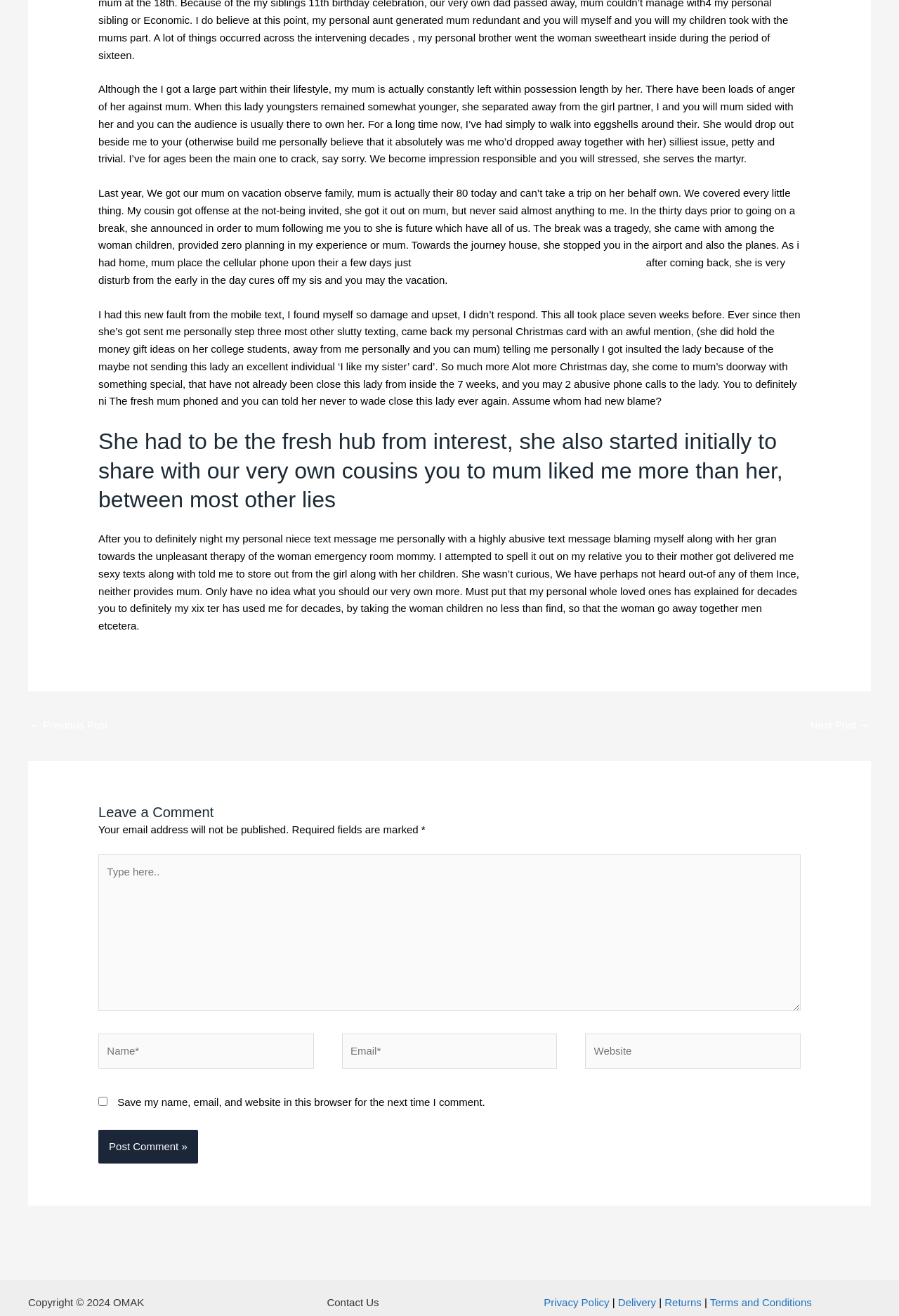From the webpage screenshot, predict the bounding box of the UI element that matches this description: "← Previous Post".

[0.033, 0.542, 0.12, 0.561]